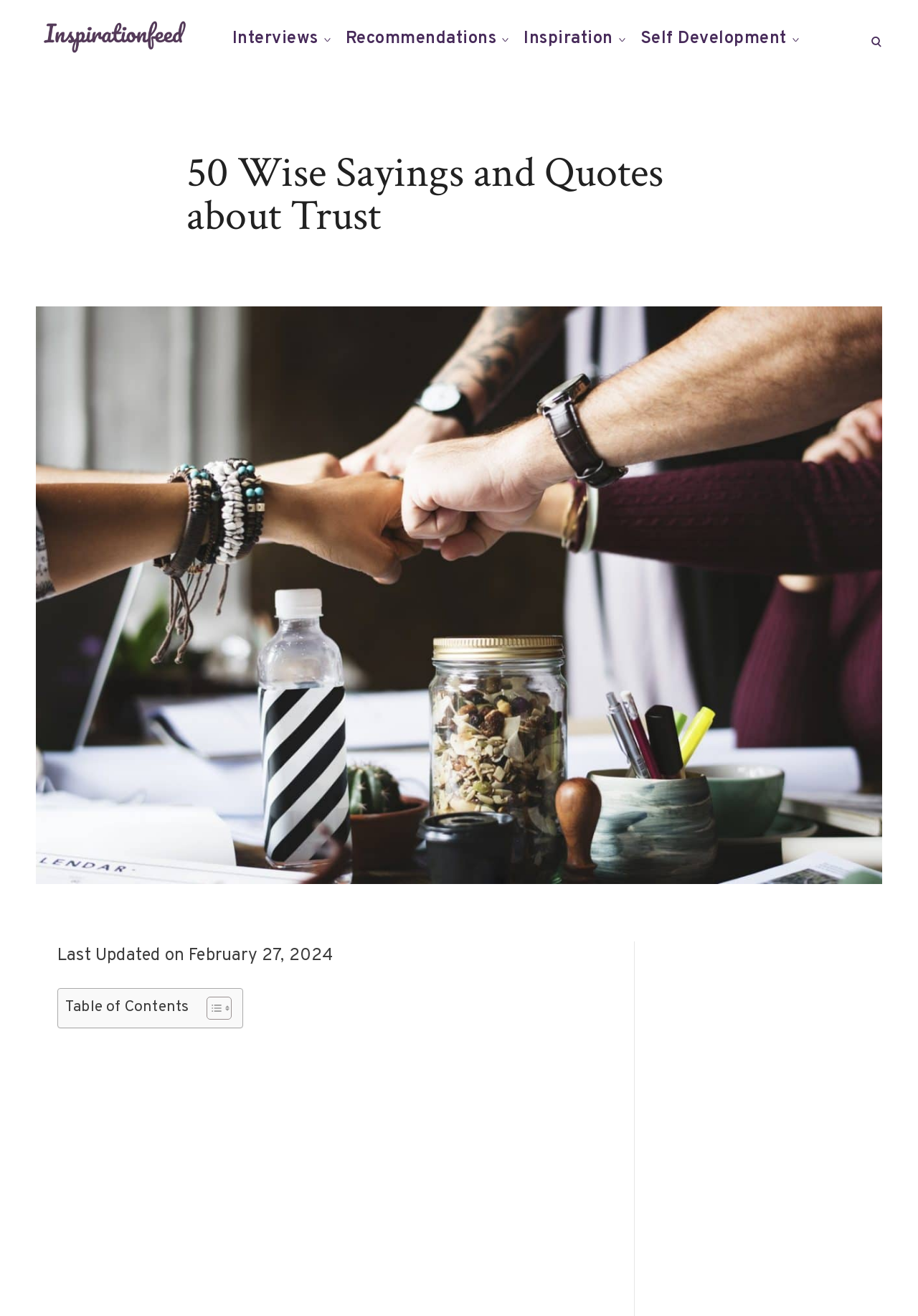Refer to the image and provide an in-depth answer to the question: 
What is the name of the website?

I determined the answer by looking at the top-left corner of the webpage, where I found a link with the text 'Inspirationfeed' and an image with the same name, indicating that it is the website's logo and name.